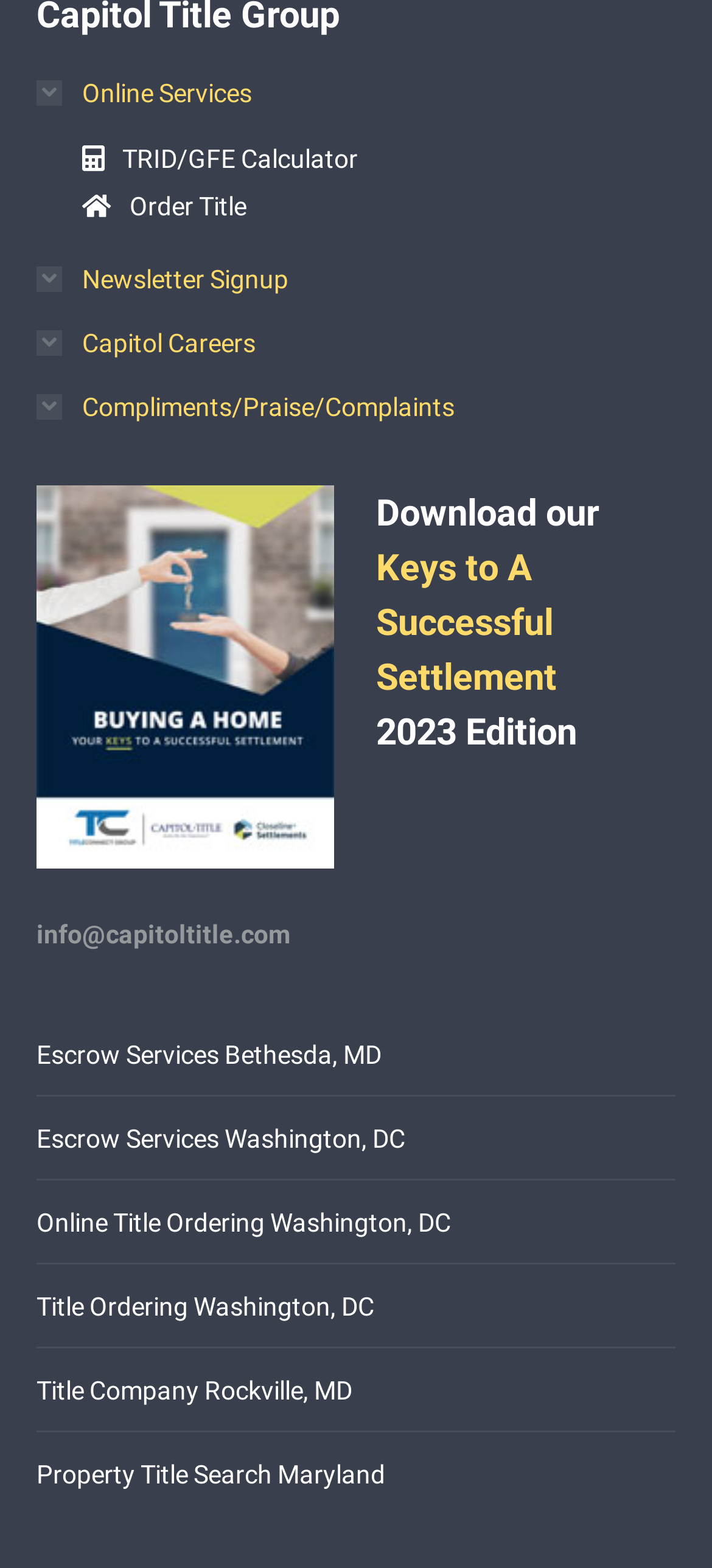Identify and provide the bounding box for the element described by: "Online Title Ordering Washington, DC".

[0.051, 0.765, 0.633, 0.795]